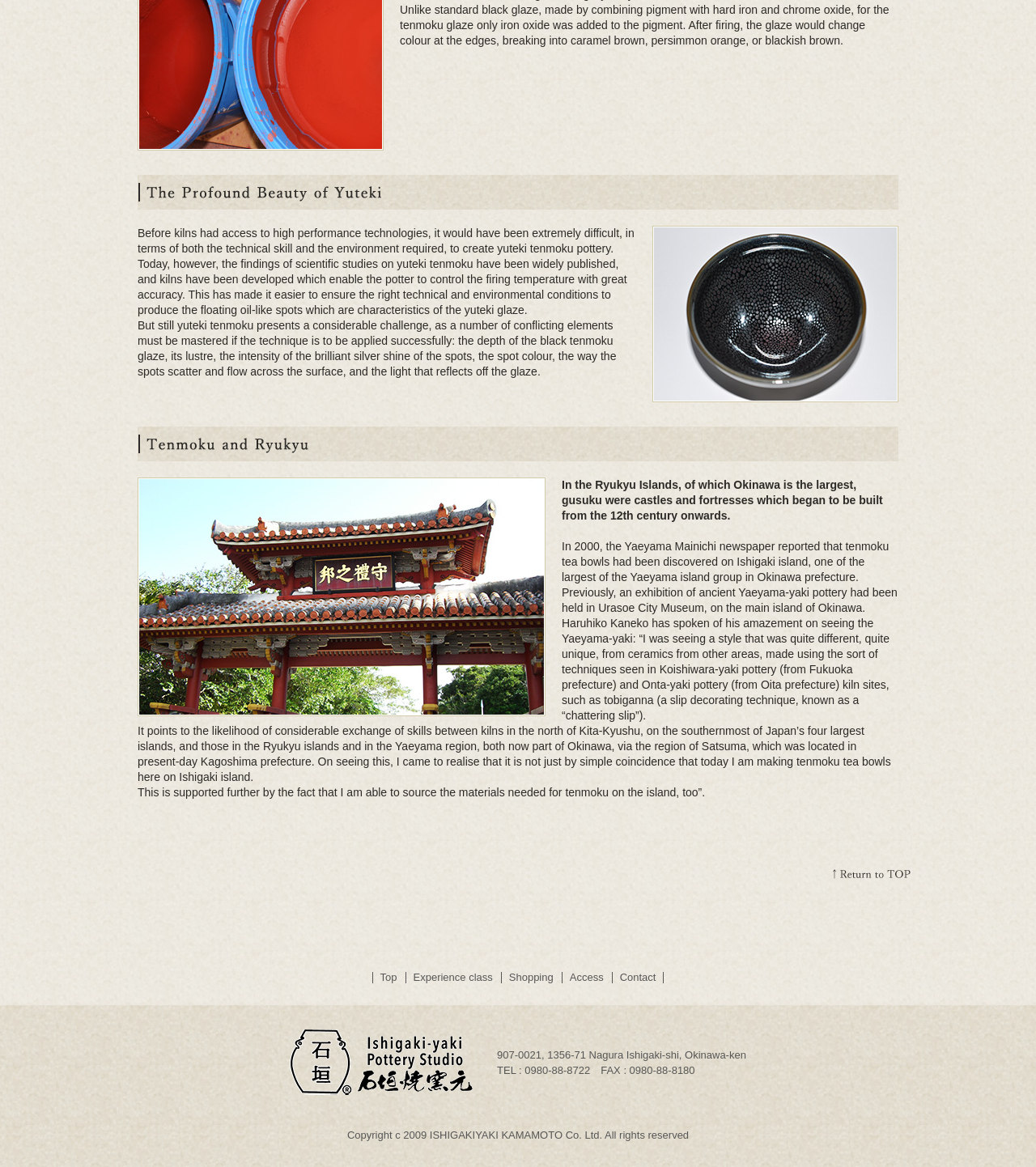What is the main topic of this webpage?
Provide a one-word or short-phrase answer based on the image.

Yuteki Tenmoku